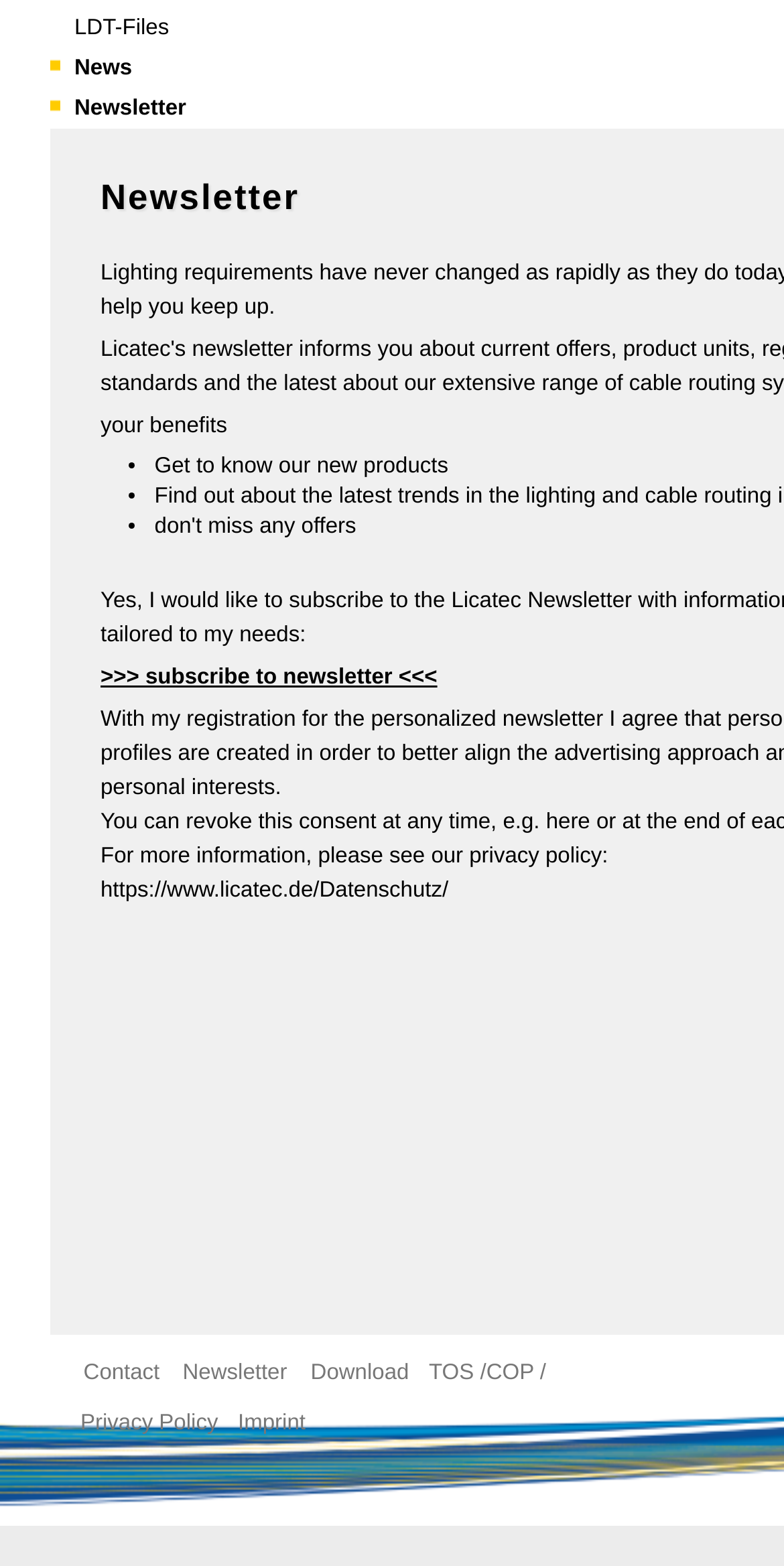Provide the bounding box coordinates of the section that needs to be clicked to accomplish the following instruction: "Read about Profile extrusion."

[0.09, 0.605, 0.896, 0.664]